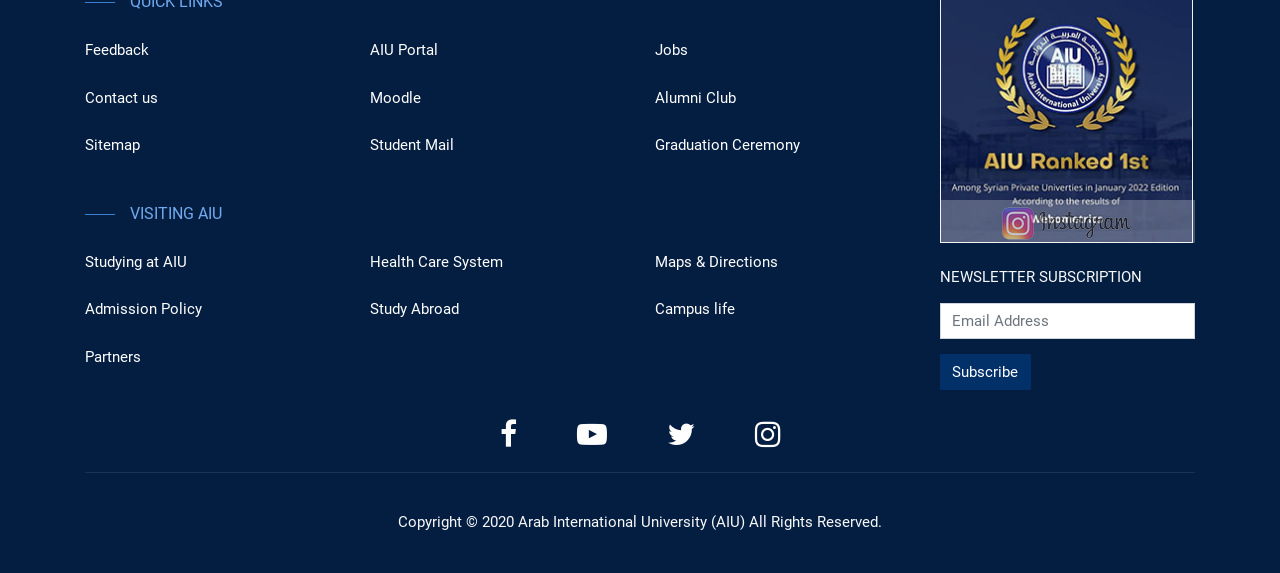Use a single word or phrase to answer this question: 
What is the last link on the top right?

Graduation Ceremony